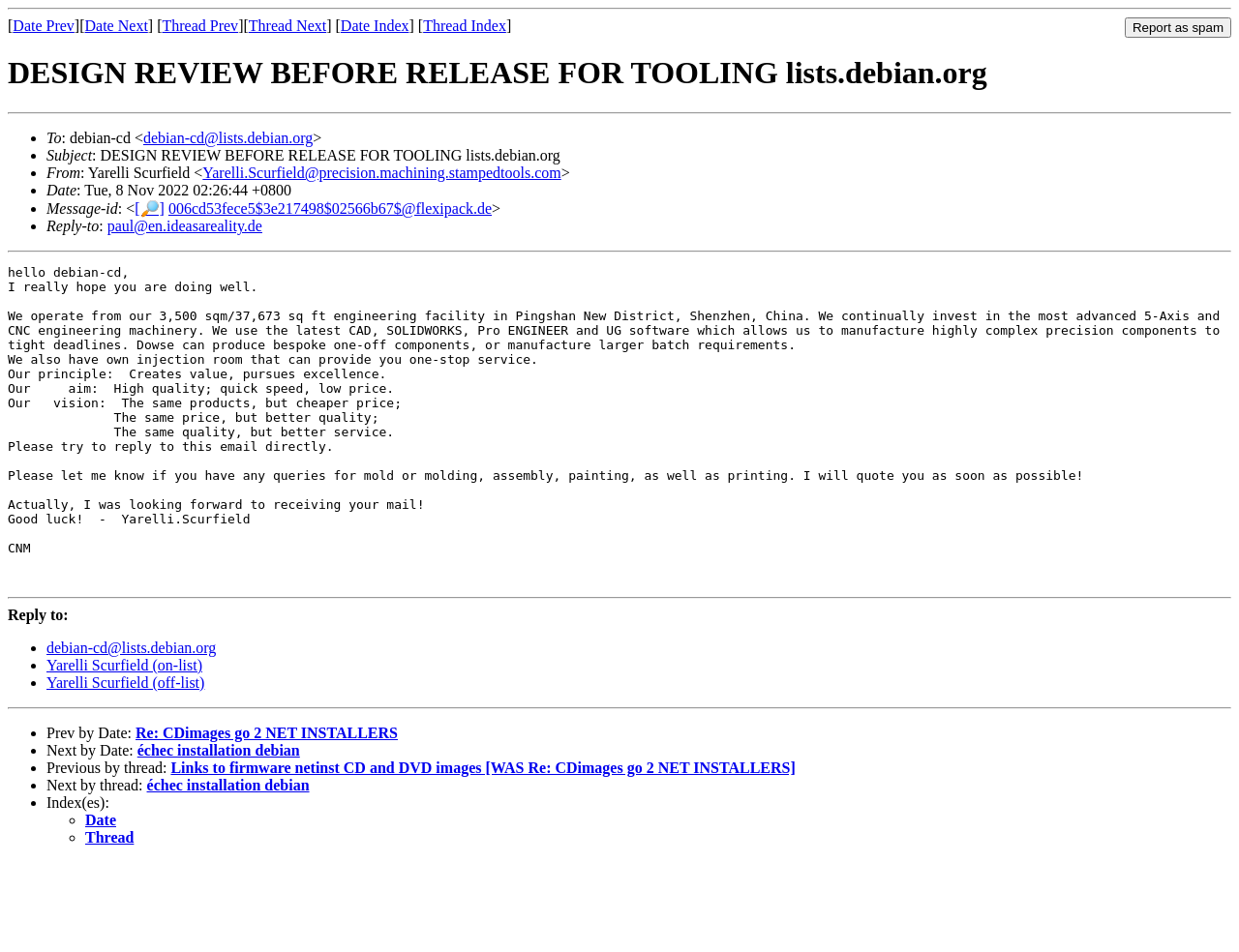Identify the bounding box for the UI element specified in this description: "Thread Prev". The coordinates must be four float numbers between 0 and 1, formatted as [left, top, right, bottom].

[0.131, 0.018, 0.192, 0.036]